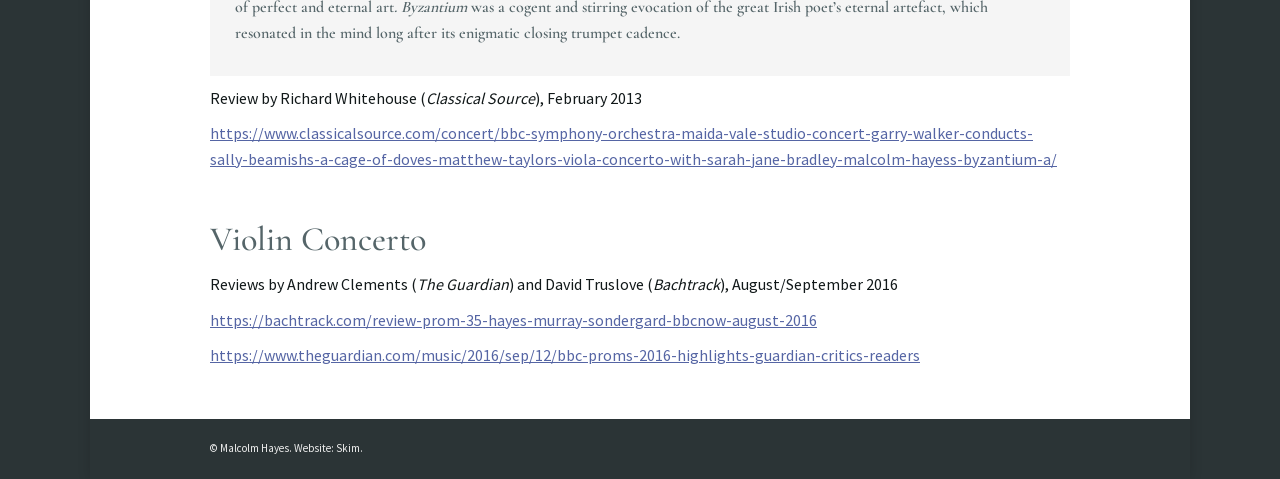Find the bounding box of the web element that fits this description: "https://www.theguardian.com/music/2016/sep/12/bbc-proms-2016-highlights-guardian-critics-readers".

[0.164, 0.721, 0.719, 0.762]